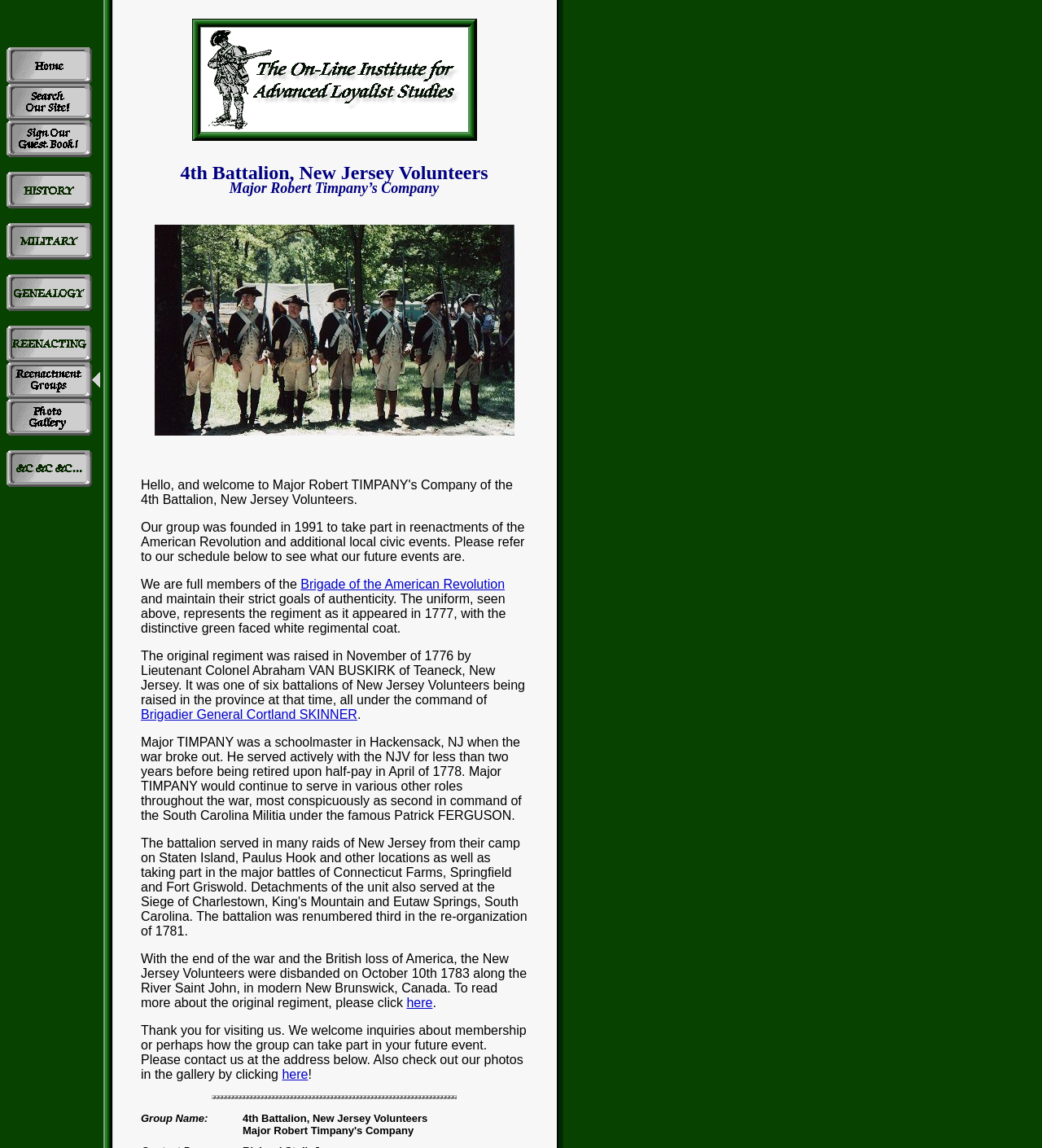Based on the description "alt="Photo Gallery"", find the bounding box of the specified UI element.

[0.006, 0.37, 0.088, 0.382]